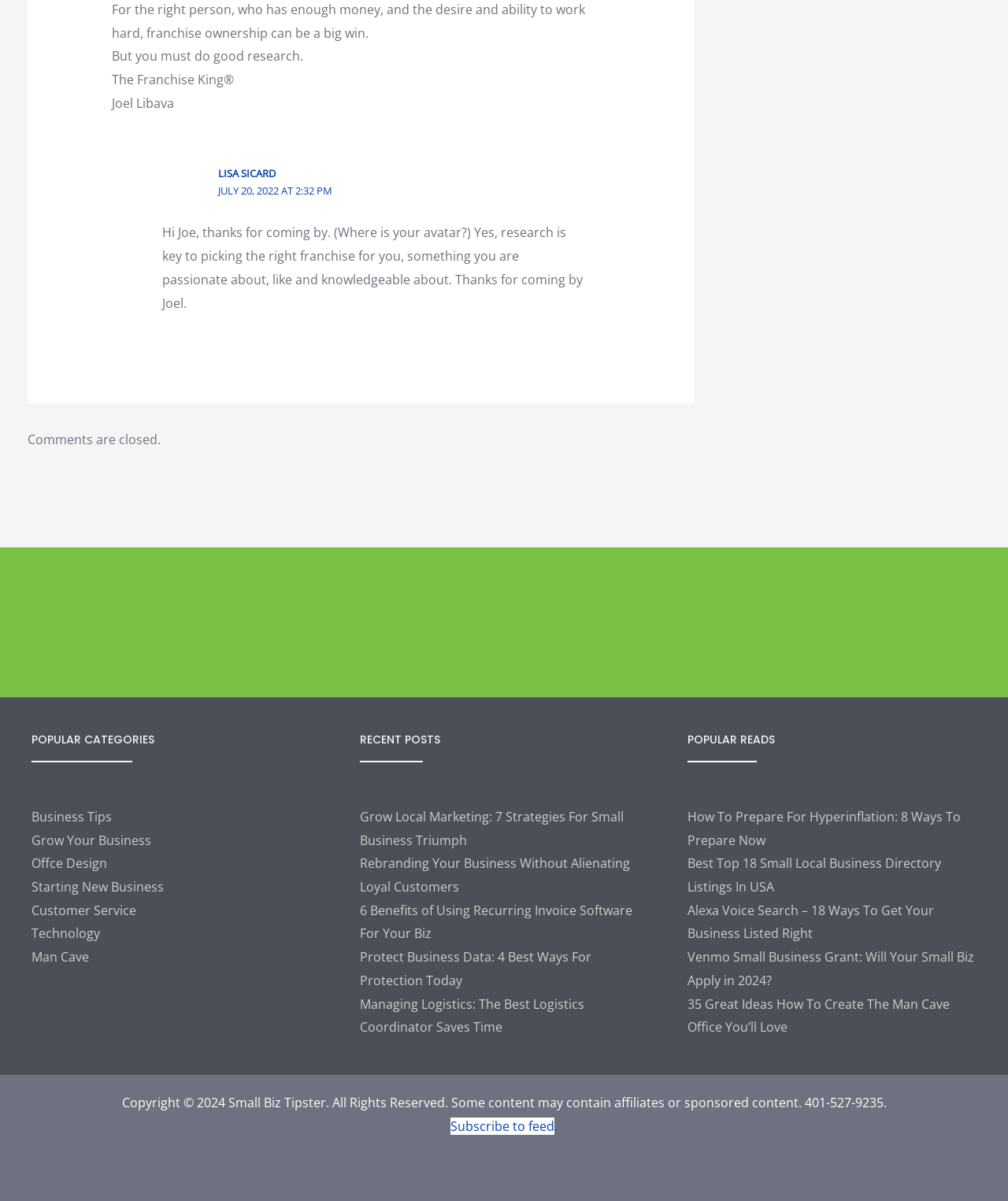Use one word or a short phrase to answer the question provided: 
What is the copyright year of the webpage?

2024